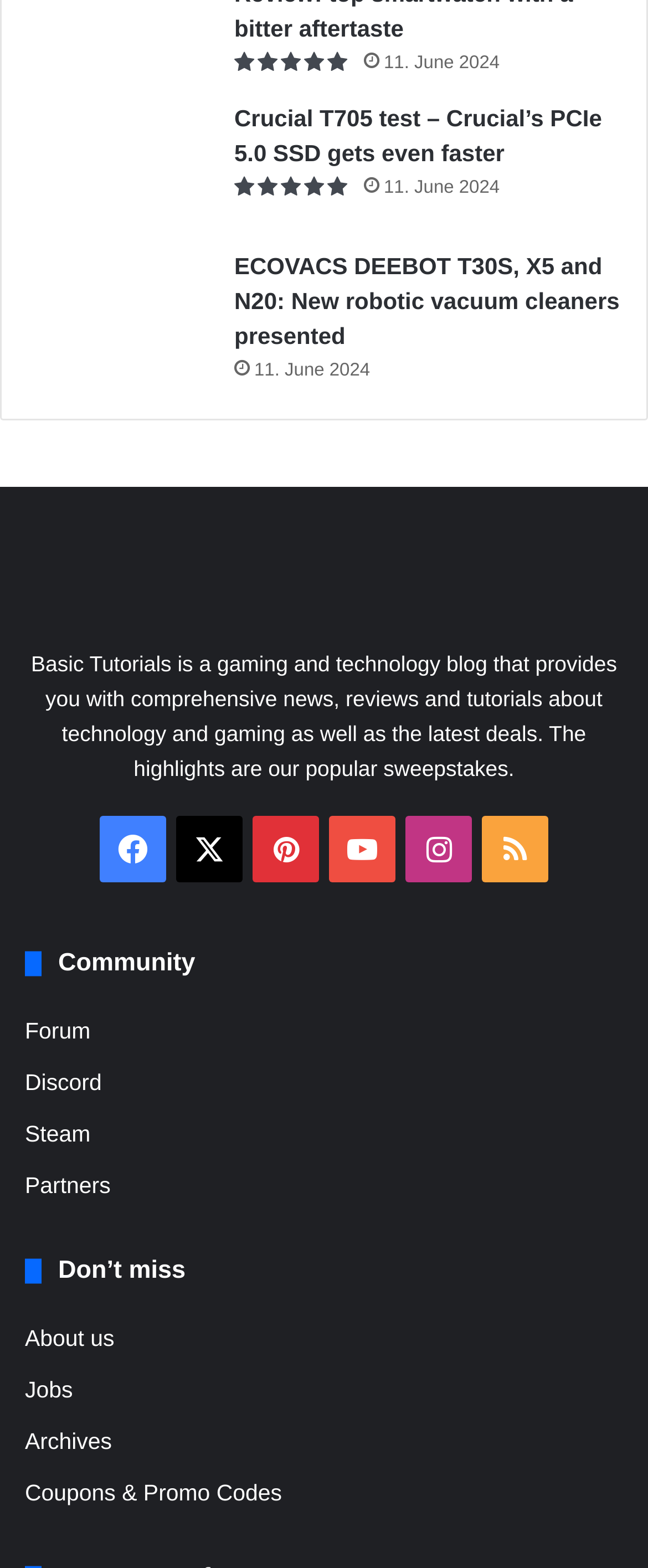Please identify the bounding box coordinates of the clickable region that I should interact with to perform the following instruction: "Check the Archives". The coordinates should be expressed as four float numbers between 0 and 1, i.e., [left, top, right, bottom].

[0.038, 0.912, 0.173, 0.927]